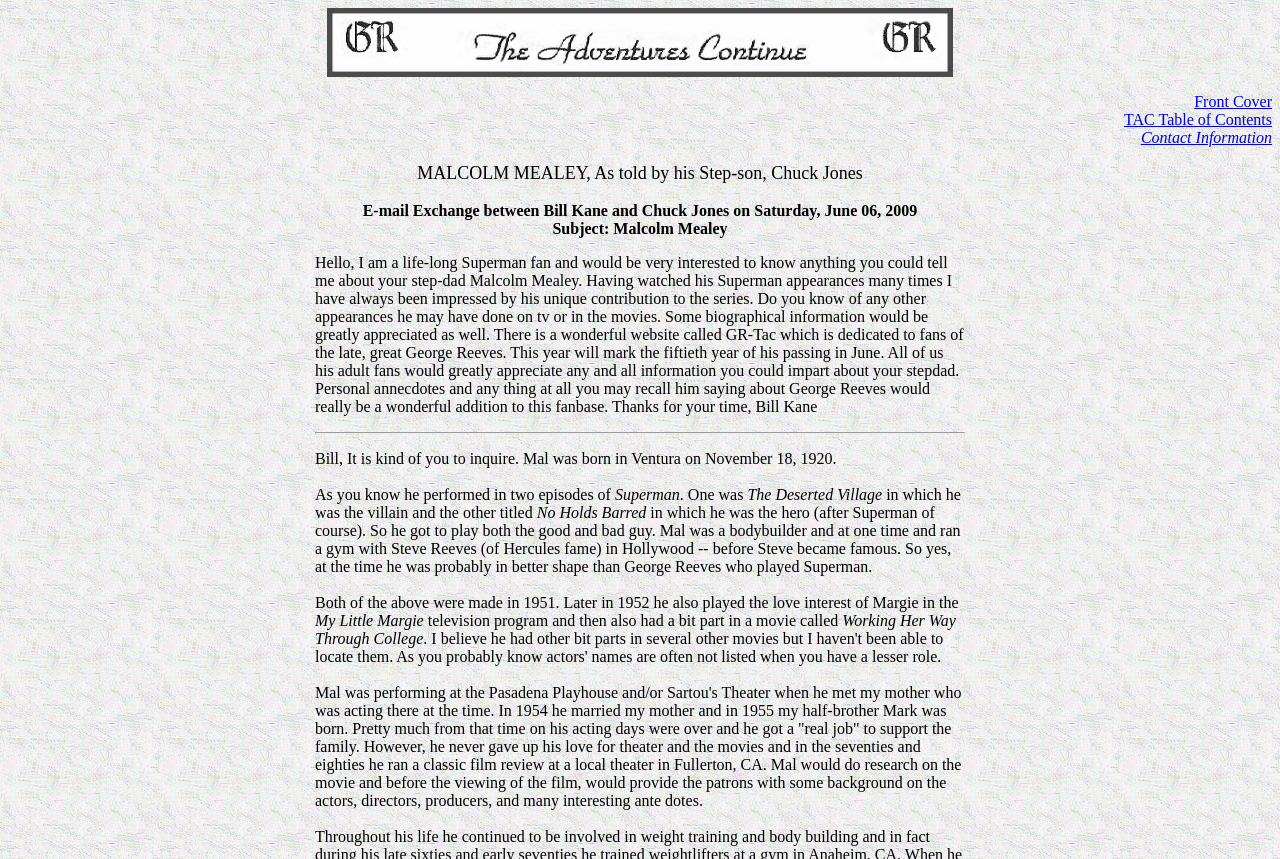Answer the following query with a single word or phrase:
What was the name of the movie where Mal played the villain?

The Deserted Village